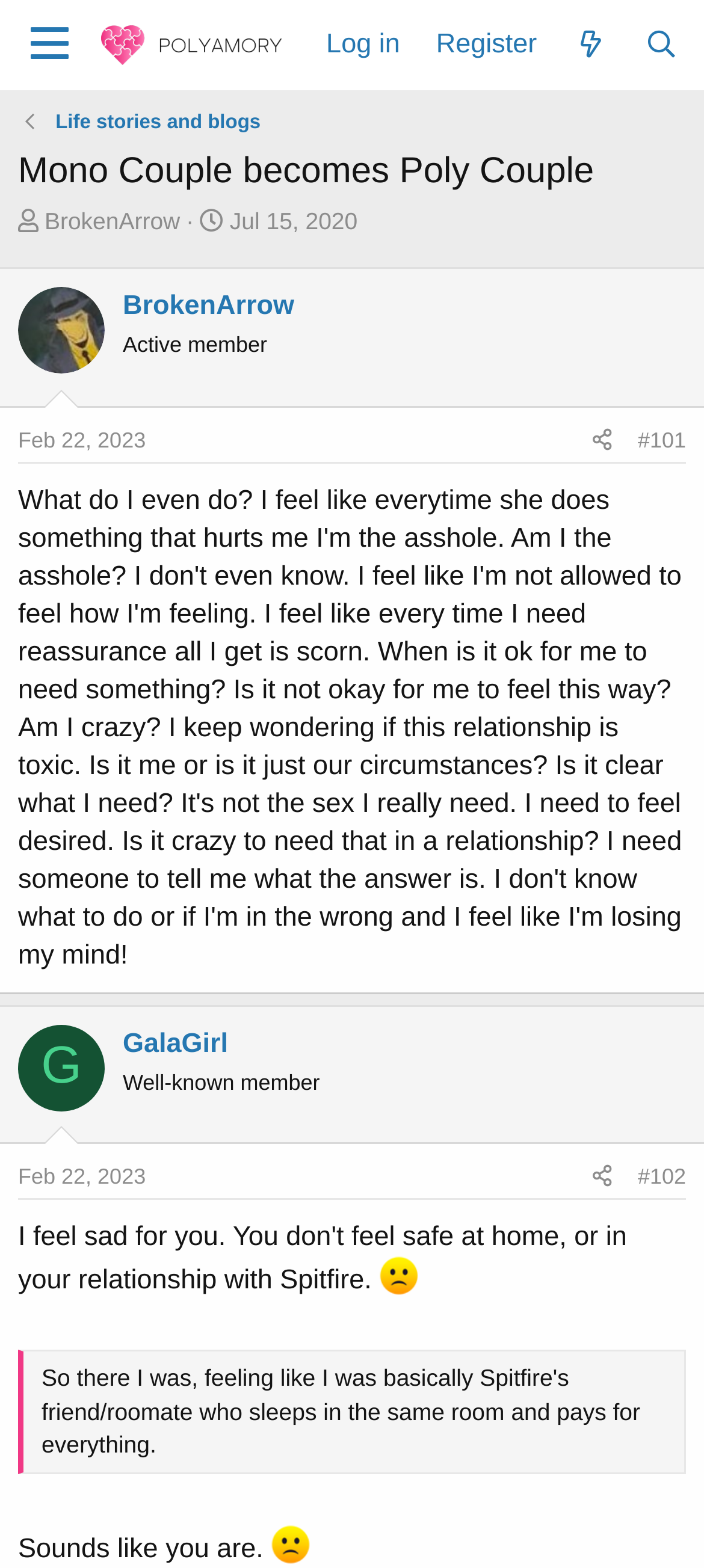Identify the bounding box coordinates of the region I need to click to complete this instruction: "View 'Life stories and blogs'".

[0.079, 0.069, 0.37, 0.088]